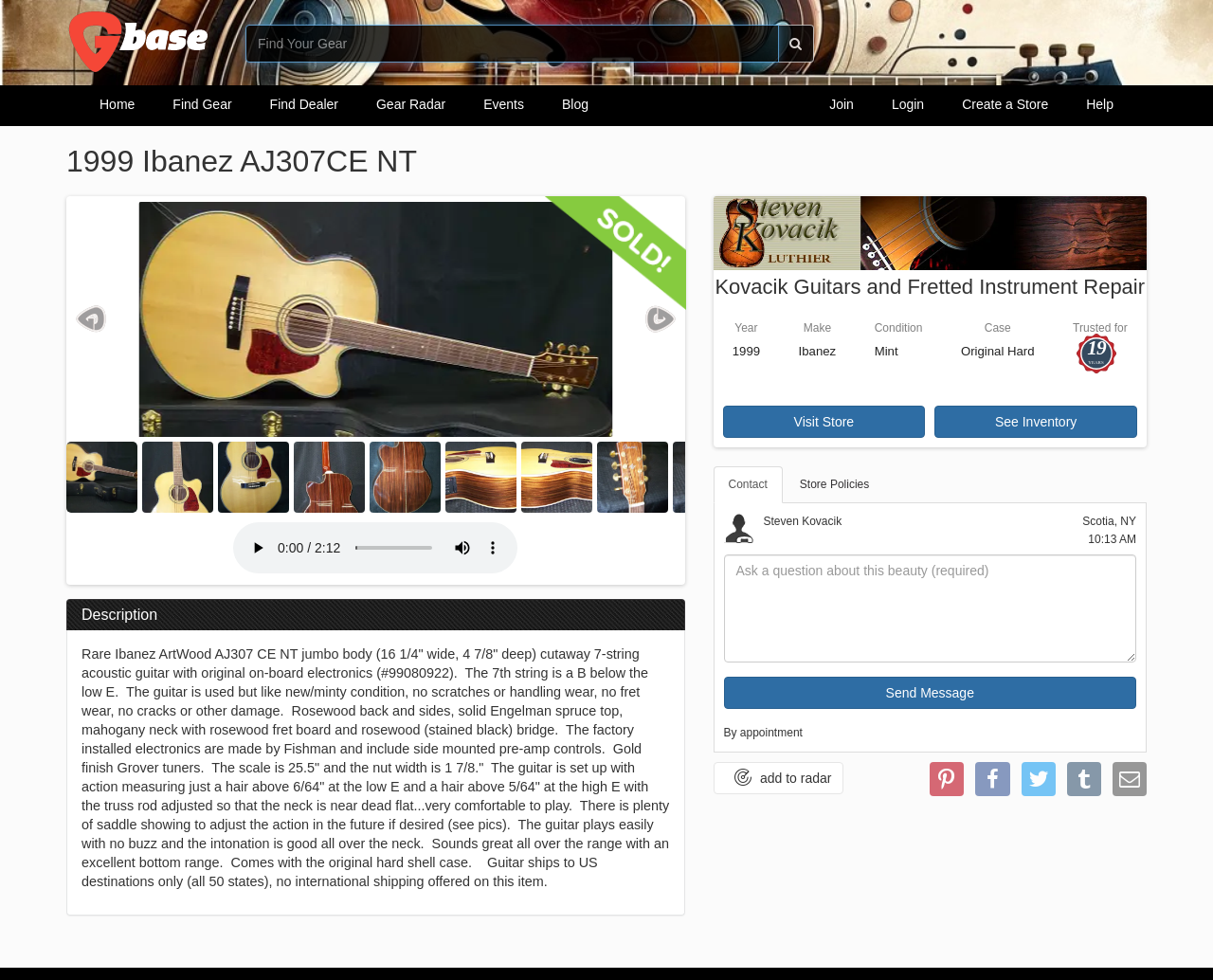Detail the various sections and features of the webpage.

This webpage is about a 1999 Ibanez ArtWood AJ307 CE NT jumbo body 7-string acoustic guitar with original on-board electronics. The guitar is described as being in mint condition, with no scratches or handling wear, and comes with its original hard shell case.

At the top of the page, there is a navigation menu with links to "Home", "Find Gear", "Find Dealer", "Gear Radar", "Events", "Blog", "Join", "Login", "Create a Store", and "Help". Below this menu, there is a heading that reads "1999 Ibanez AJ307CE NT" and two images of the guitar.

To the right of the images, there is a section with links to "Gbase - Guitars Amps & More" and "Kovacik Guitars and Fretted Instrument Repair", which is the seller of the guitar. Below this section, there is a description of the guitar, which includes its features, condition, and setup.

The description is followed by a section with details about the guitar, including its year, make, condition, and case. There is also an image of a "19 Years" badge, indicating that the seller has been trusted for 19 years.

Below this section, there is a tab list with tabs for "Contact" and "Store Policies". There is also a section with links to "Visit Store" and "See Inventory", and an image of the seller's logo.

At the bottom of the page, there is a section with the seller's information, including their name, location, and a timestamp of 10:13 AM. There is also a textbox for entering a message or comment.